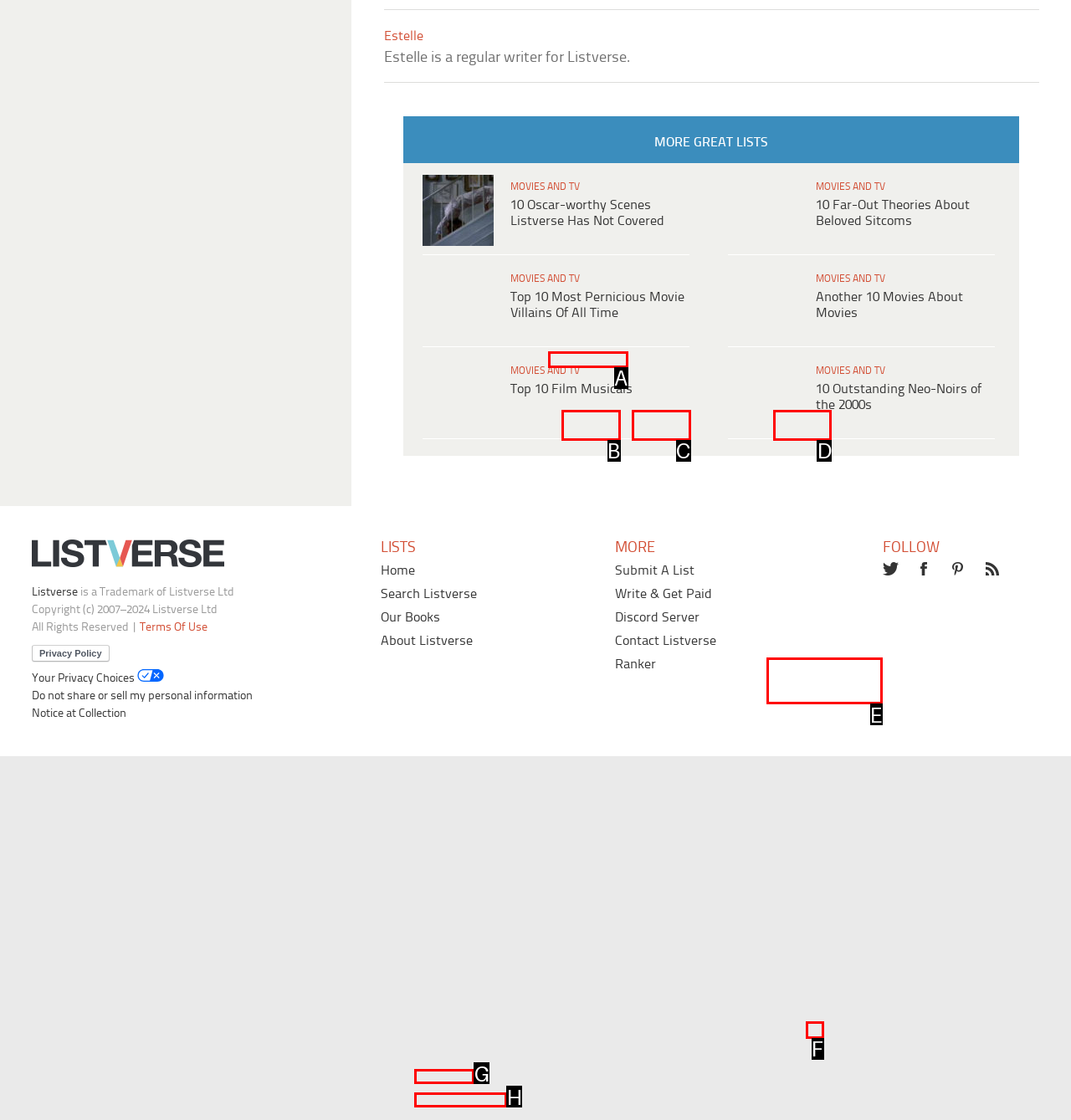For the instruction: Follow Listverse on Twitter, determine the appropriate UI element to click from the given options. Respond with the letter corresponding to the correct choice.

F